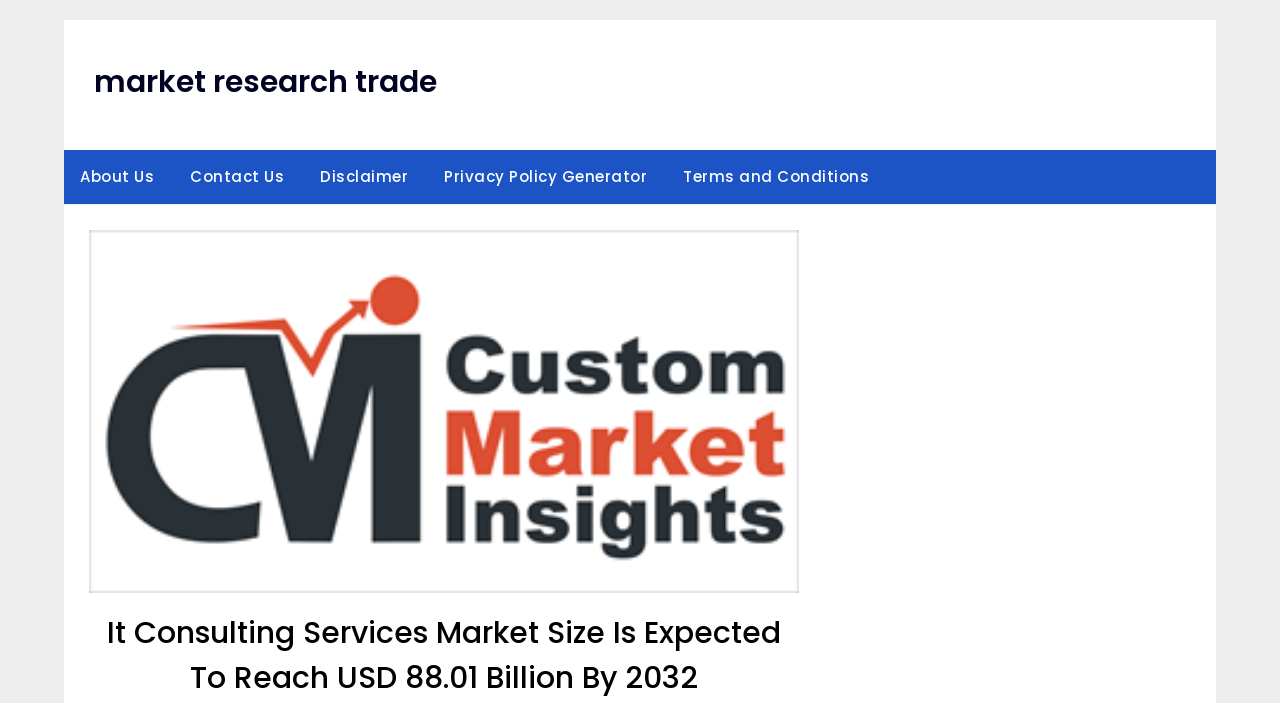Create an elaborate caption that covers all aspects of the webpage.

The webpage appears to be a market research report focused on the IT Consulting Services Market. At the top-left corner, there is a logo image of "Custom Market Insights". Below the logo, a prominent heading reads "It Consulting Services Market Size Is Expected To Reach USD 88.01 Billion By 2032". 

On the top navigation bar, there are five links: "market research trade" on the left, followed by "About Us", "Contact Us", "Disclaimer", and "Privacy Policy Generator" in sequence, with "Terms and Conditions" at the far right.